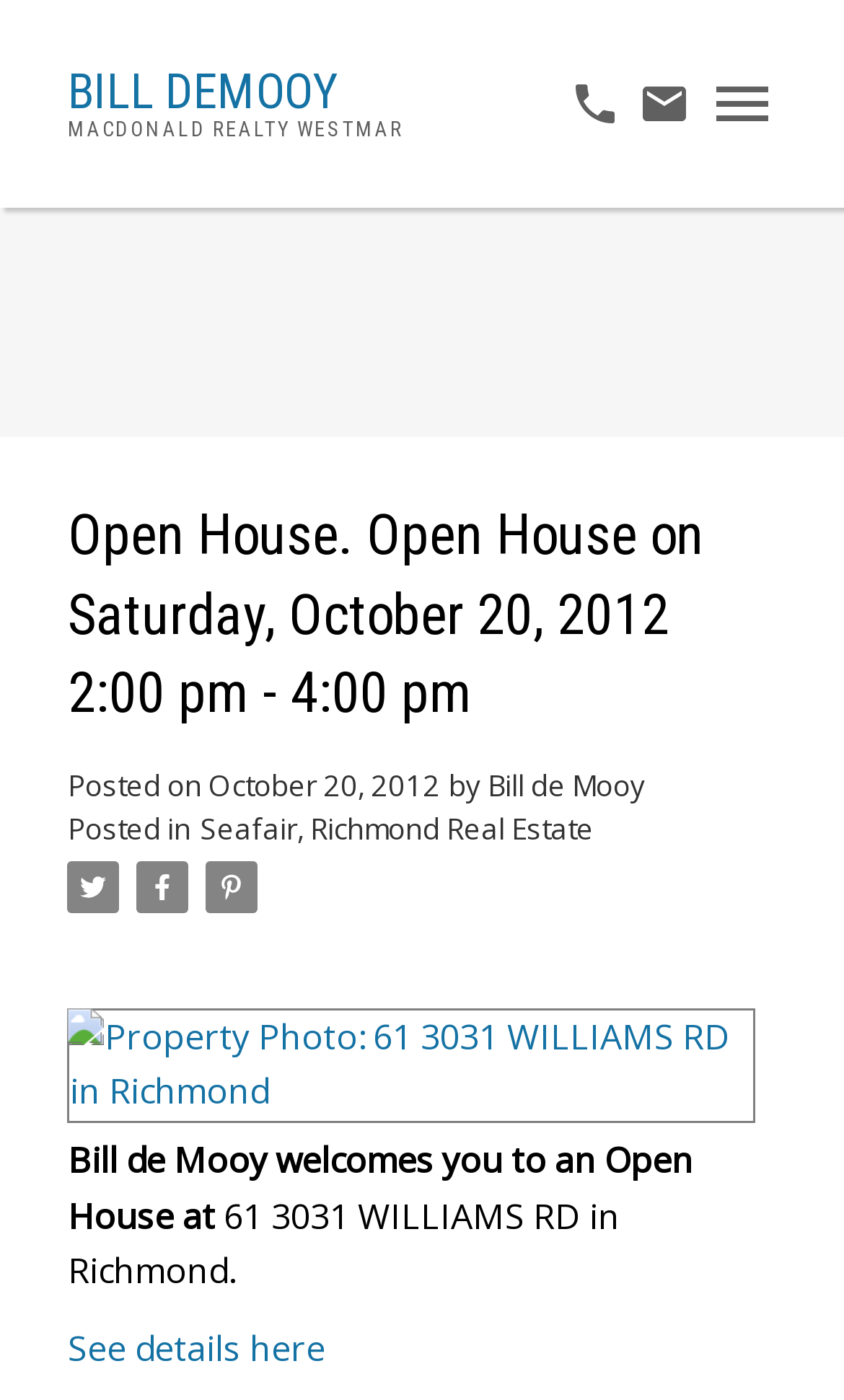What is the status of the property?
Kindly offer a comprehensive and detailed response to the question.

The status of the property can be found in the text 'ACTIVE' which is located above the textbox 'Enter a location or MLS® number'.